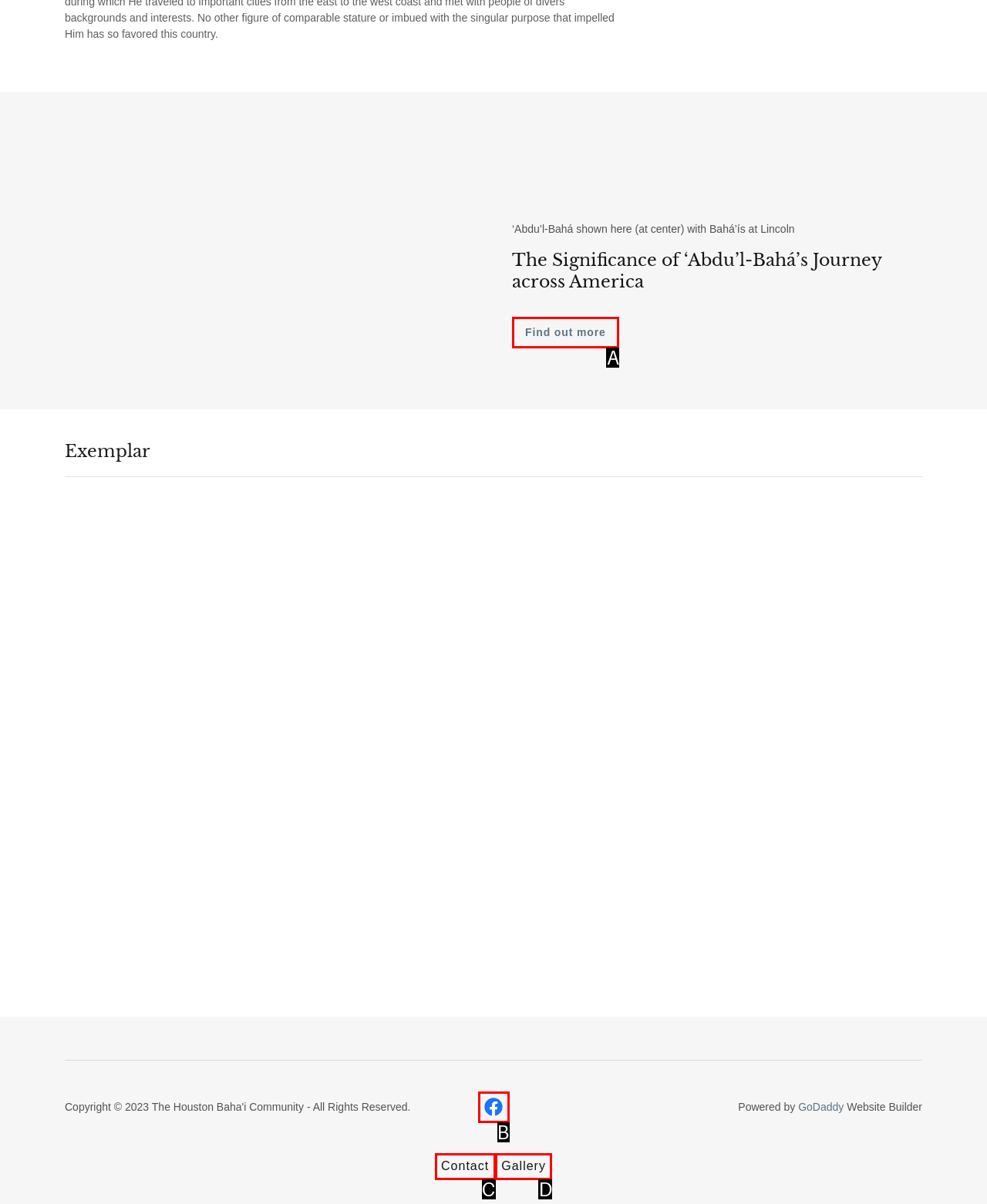Based on the description: Find out more, select the HTML element that fits best. Provide the letter of the matching option.

A